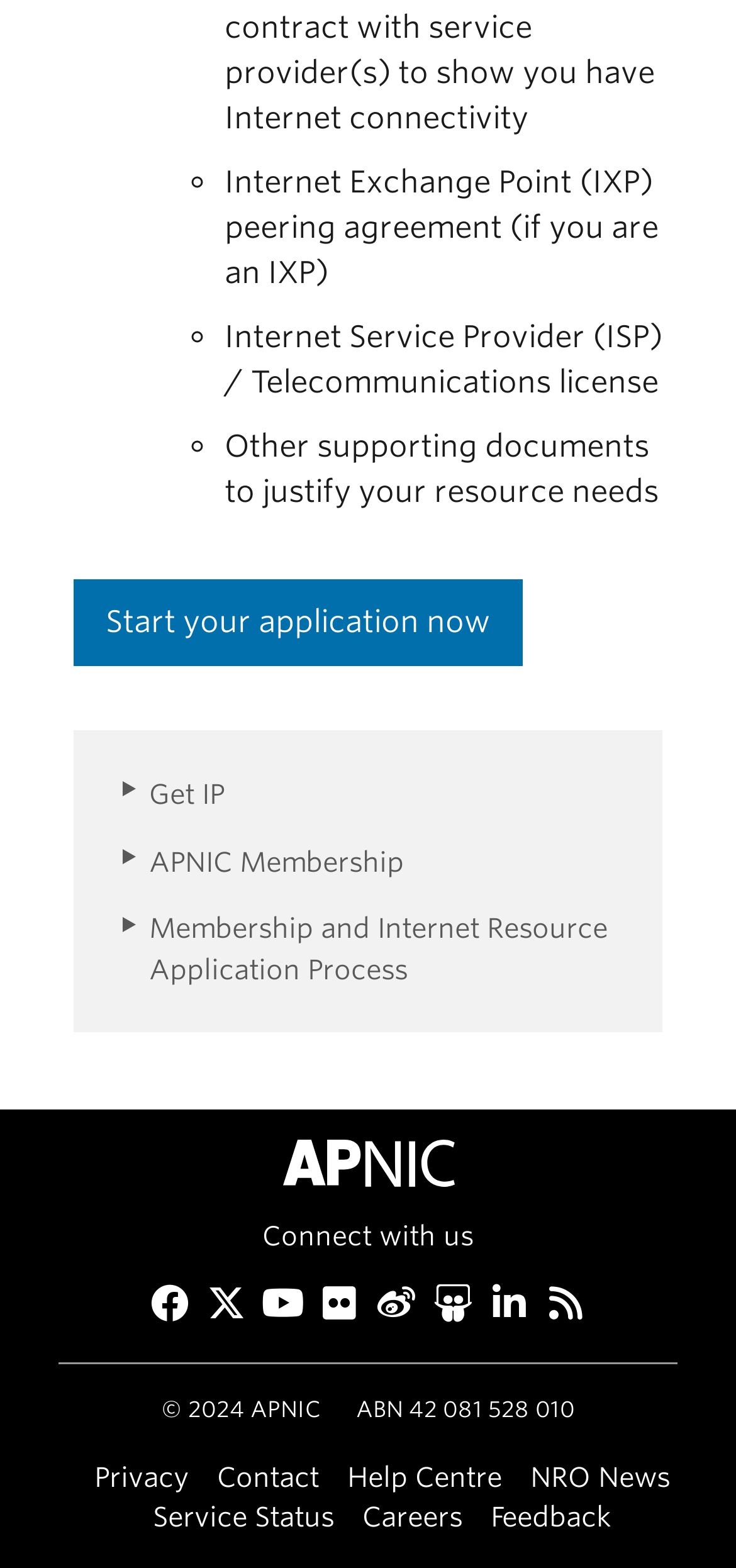Consider the image and give a detailed and elaborate answer to the question: 
What type of documents are required for an IXP?

Based on the list of documents provided on the webpage, an Internet Exchange Point (IXP) peering agreement is one of the required documents.